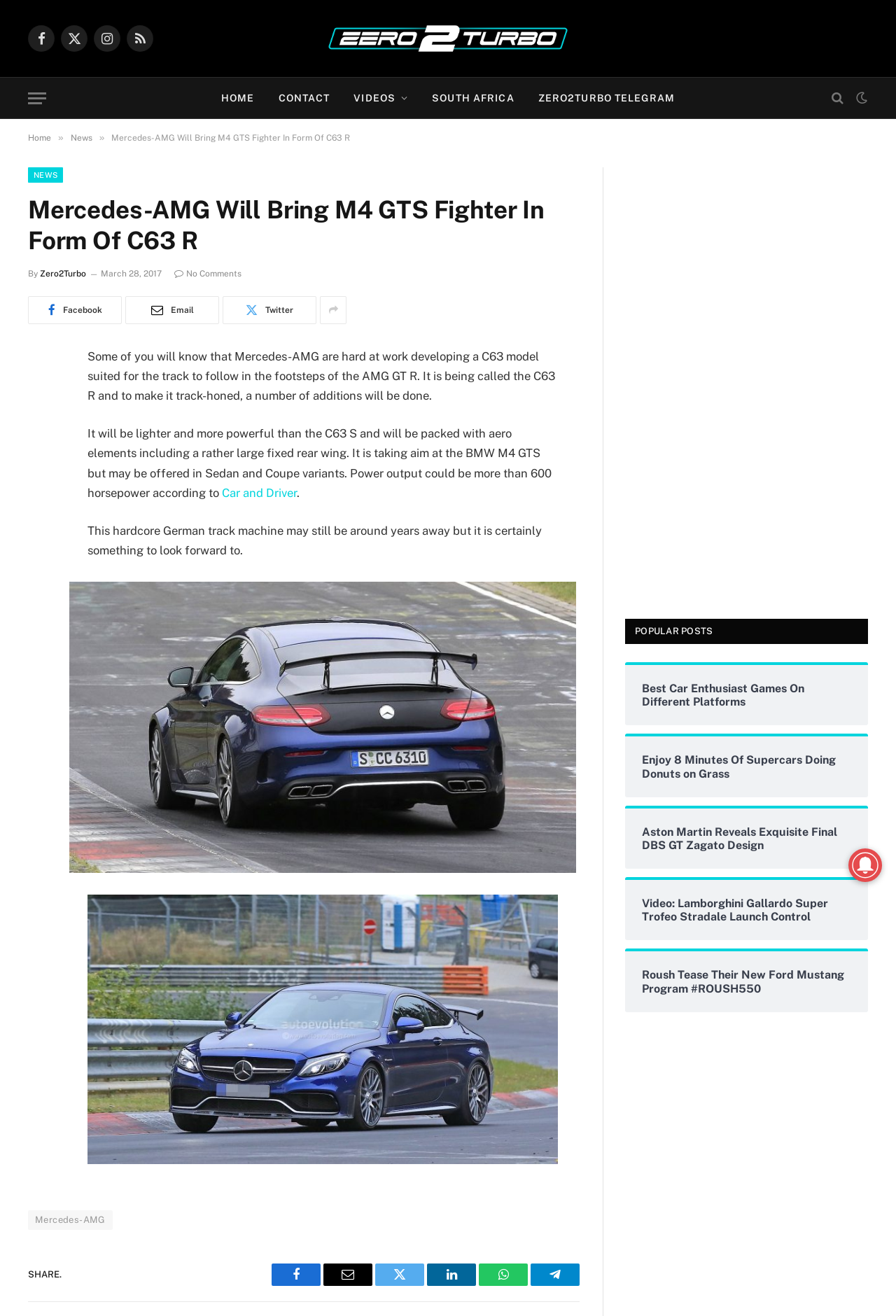Please answer the following question using a single word or phrase: 
How many horsepower is the Mercedes-AMG C63 R expected to have?

Over 600